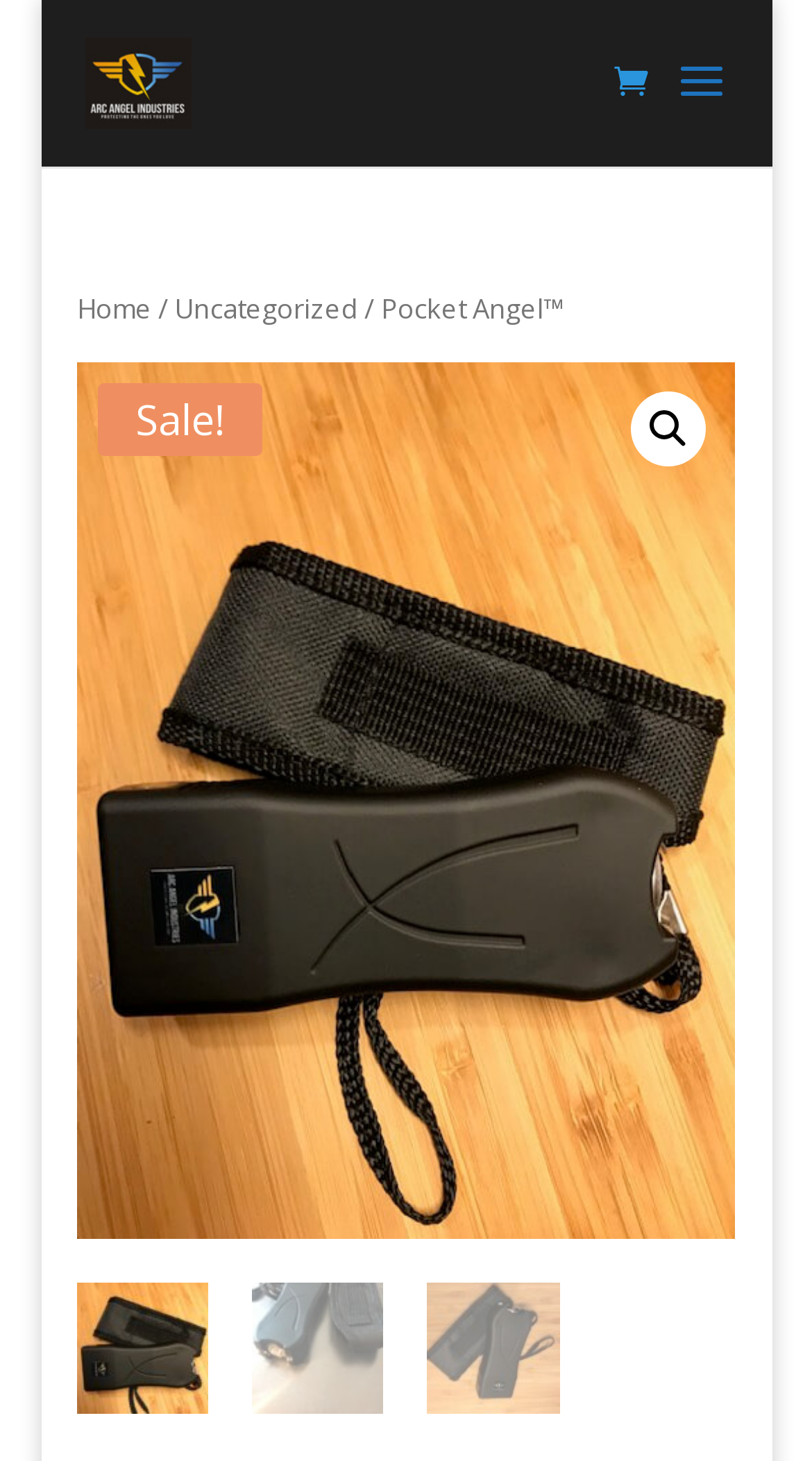Using the element description 🔍, predict the bounding box coordinates for the UI element. Provide the coordinates in (top-left x, top-left y, bottom-right x, bottom-right y) format with values ranging from 0 to 1.

[0.777, 0.267, 0.869, 0.319]